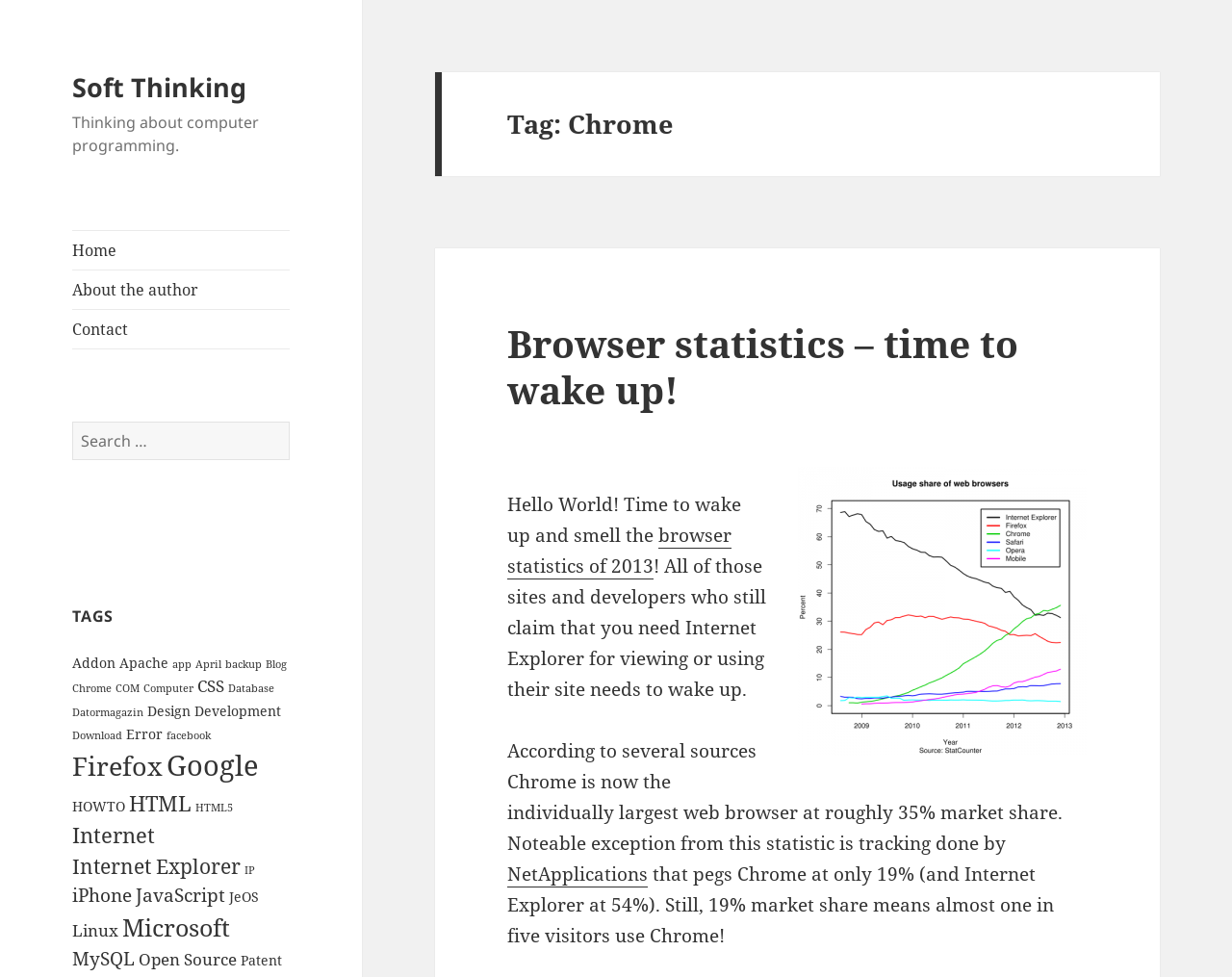Offer a meticulous caption that includes all visible features of the webpage.

This webpage is about Chrome and Soft Thinking, with a focus on computer programming. At the top, there is a link to "Soft Thinking" and a brief description "Thinking about computer programming." Below this, there are three links to "Home", "About the author", and "Contact". 

To the right of these links, there is a search bar with a button labeled "Search". Below the search bar, there is a heading "TAGS" followed by a list of 34 links to various tags, including "Addon", "Apache", "app", and many others. These links are arranged horizontally and take up most of the width of the page.

Further down the page, there is a header "Tag: Chrome" followed by a heading "Browser statistics – time to wake up!" Below this, there is a link to the same title, and an image "Usage_share_of_web_browsers_(Source_StatCounter).svg" that takes up about half of the page's width. 

The rest of the page is filled with a block of text that discusses browser statistics, including the market share of Chrome and Internet Explorer. There are also links to "browser statistics of 2013" and "NetApplications" within the text.